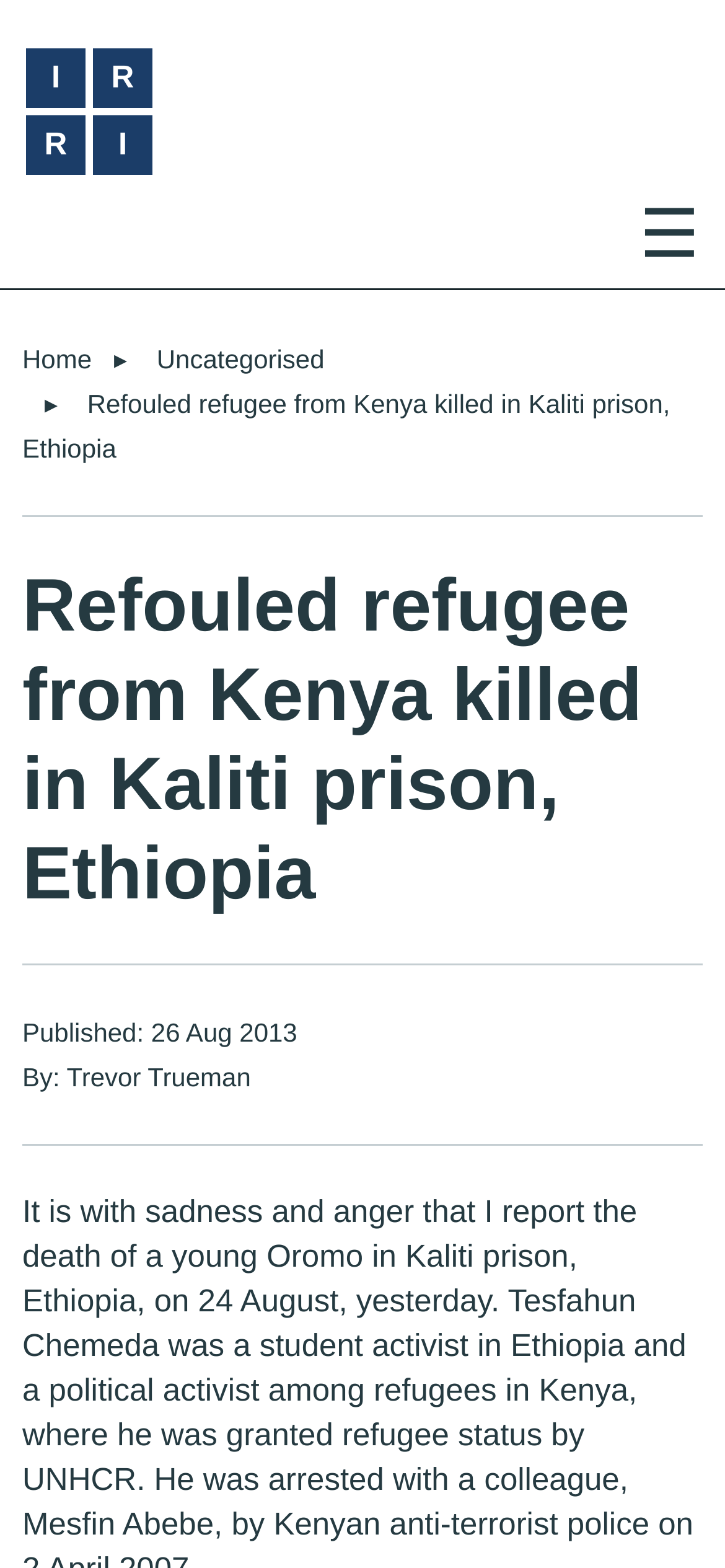Given the element description, predict the bounding box coordinates in the format (top-left x, top-left y, bottom-right x, bottom-right y), using floating point numbers between 0 and 1: Uncategorised

[0.216, 0.22, 0.448, 0.239]